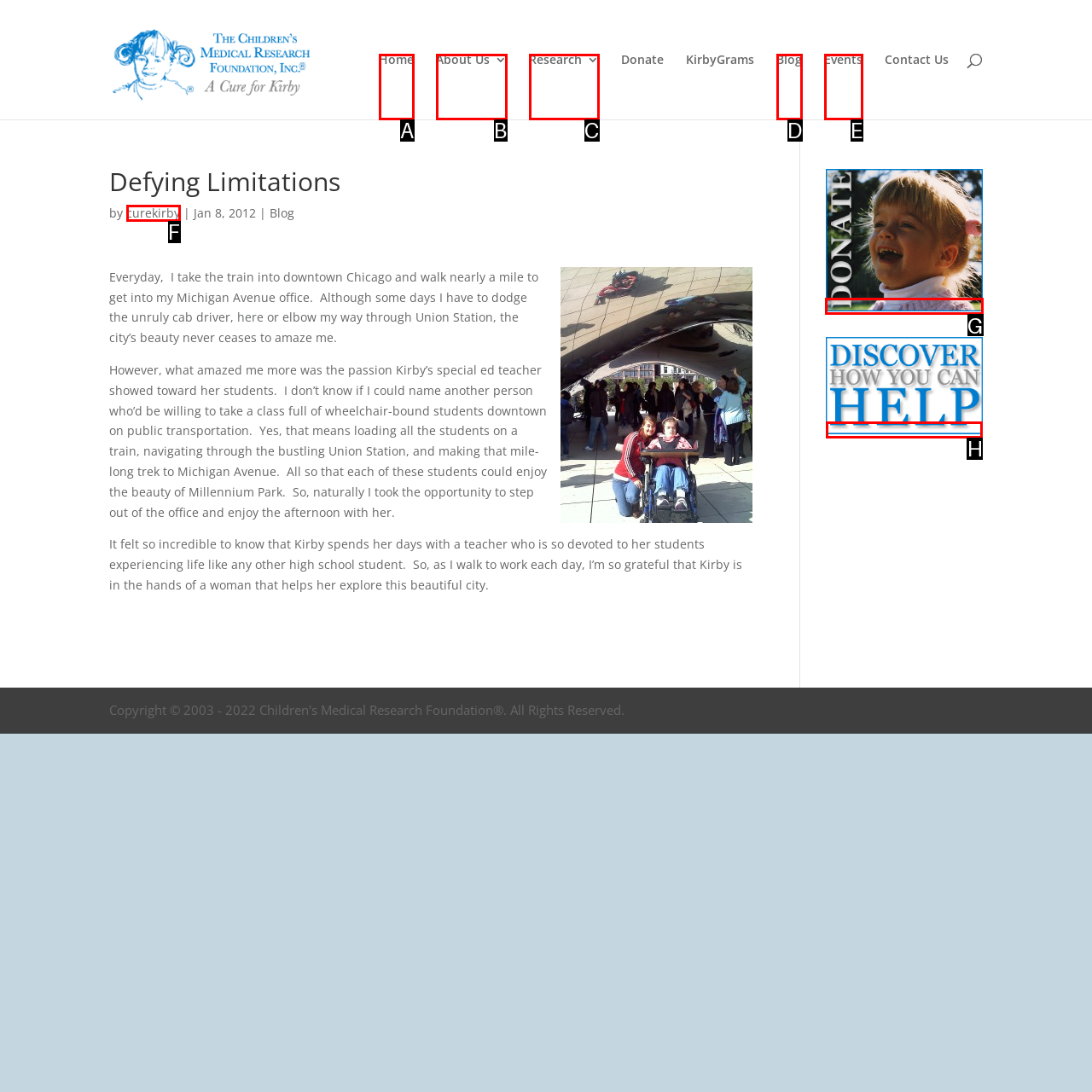Which lettered option should be clicked to perform the following task: Donate to Cure Kirby
Respond with the letter of the appropriate option.

G